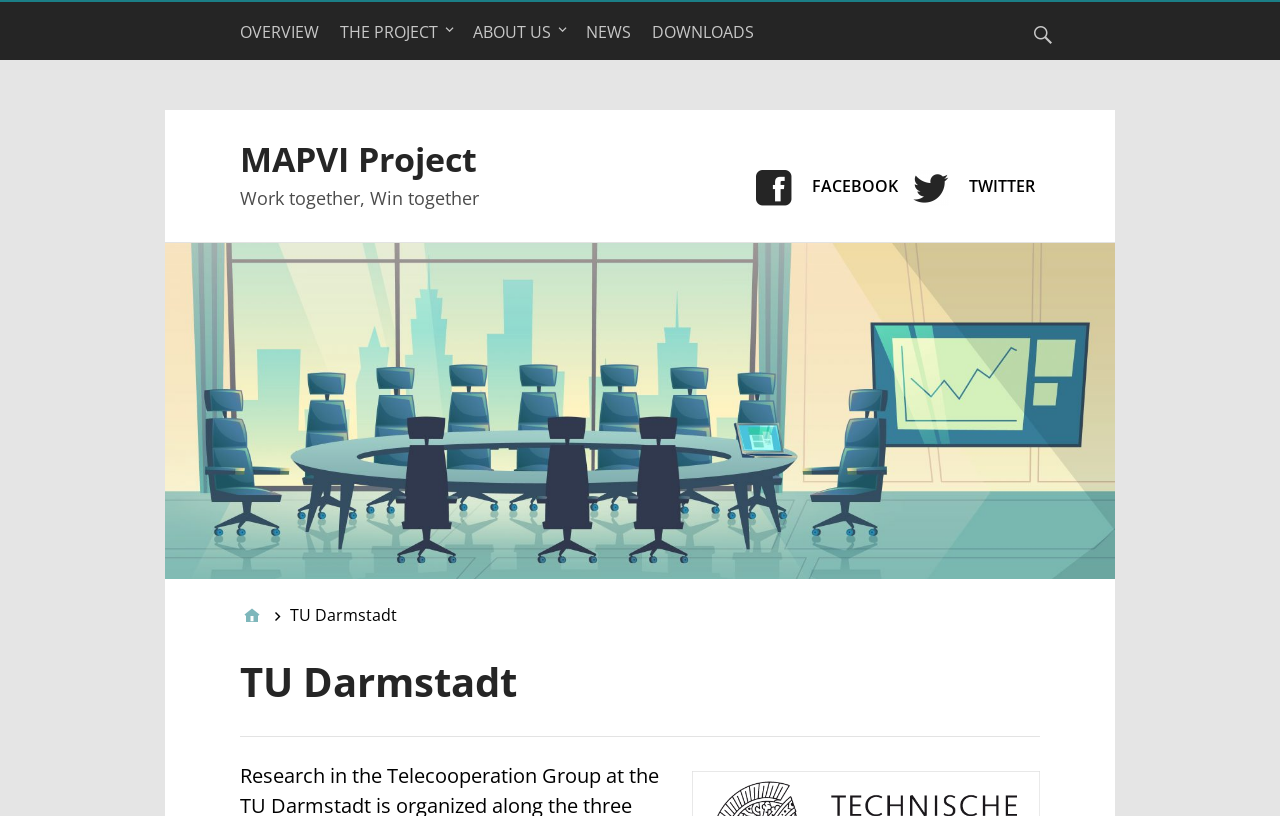What is the slogan of the MAPVI Project?
Please answer the question with a detailed and comprehensive explanation.

I found a static text element with the content 'Work together, Win together' which appears to be the slogan of the MAPVI Project.